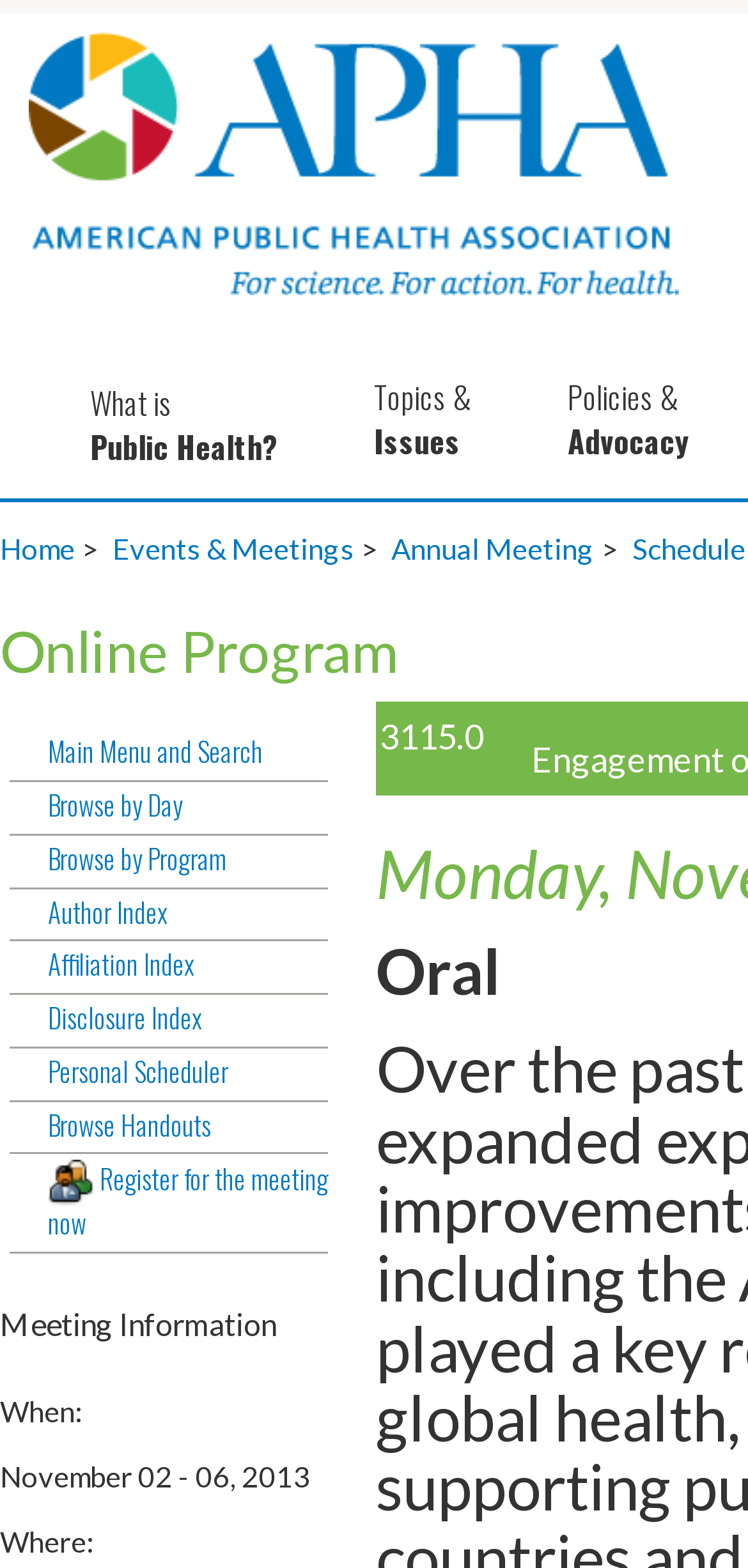Please find the bounding box coordinates of the element that needs to be clicked to perform the following instruction: "browse handouts". The bounding box coordinates should be four float numbers between 0 and 1, represented as [left, top, right, bottom].

[0.013, 0.706, 0.438, 0.736]